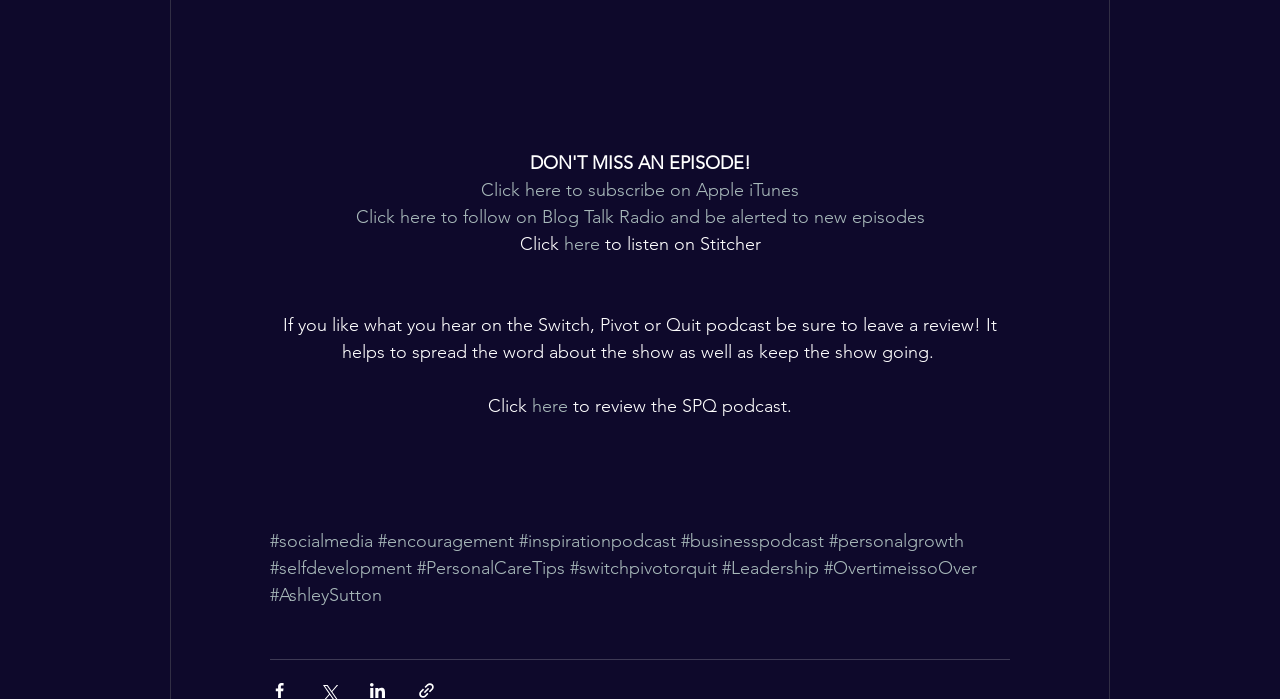From the webpage screenshot, predict the bounding box of the UI element that matches this description: "#inspirationpodcast".

[0.405, 0.853, 0.528, 0.884]